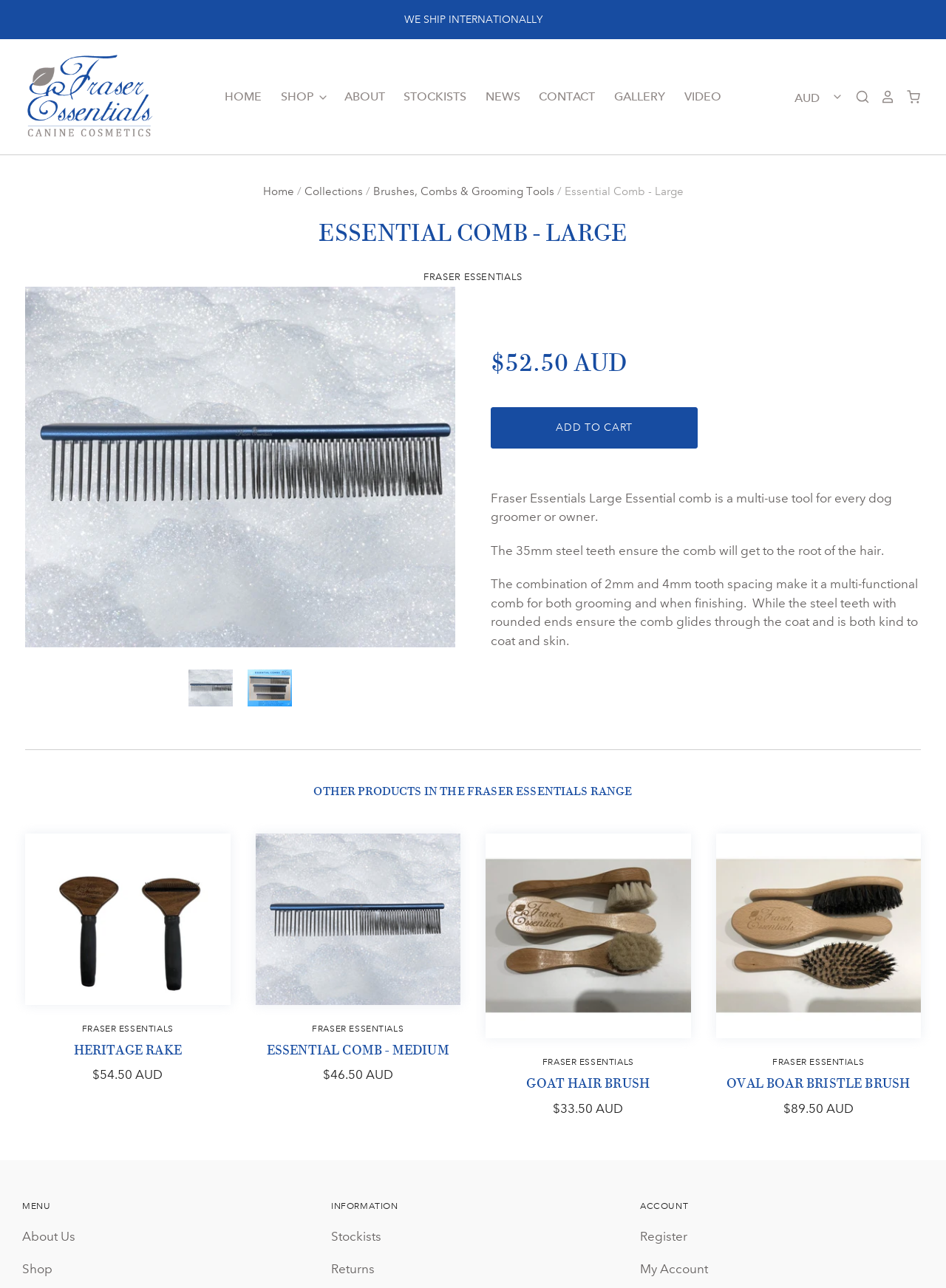How many products are shown in the 'OTHER PRODUCTS IN THE FRASER ESSENTIALS RANGE' section?
Please answer the question as detailed as possible.

I counted the number of products in the 'OTHER PRODUCTS IN THE FRASER ESSENTIALS RANGE' section by looking at the images and links below the heading, and I found 4 products: Heritage Rake, Essential Comb - Medium, Goat Hair Brush, and Oval Boar Bristle Brush.